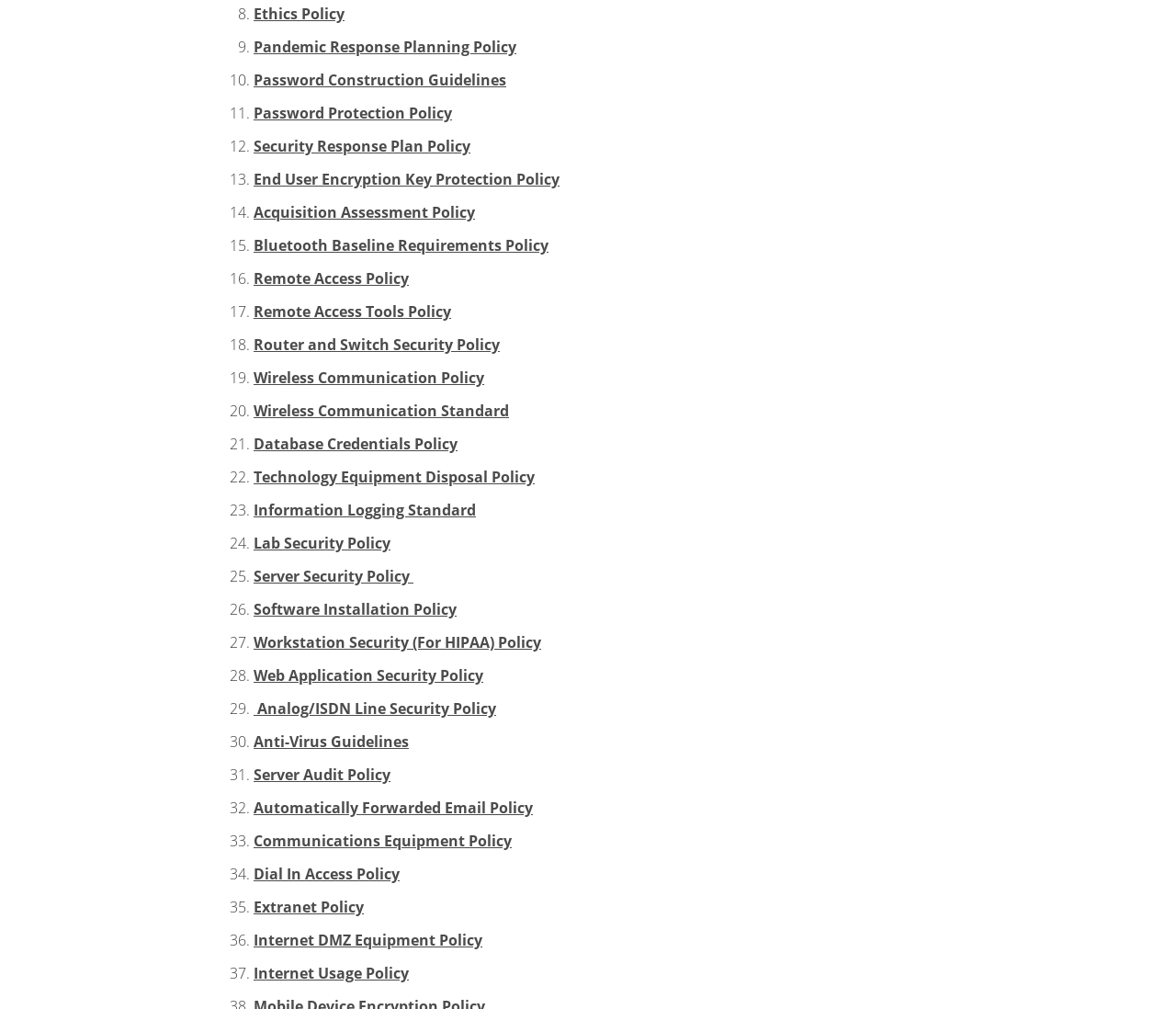Indicate the bounding box coordinates of the element that must be clicked to execute the instruction: "Learn about Wireless Communication Policy". The coordinates should be given as four float numbers between 0 and 1, i.e., [left, top, right, bottom].

[0.216, 0.364, 0.412, 0.384]